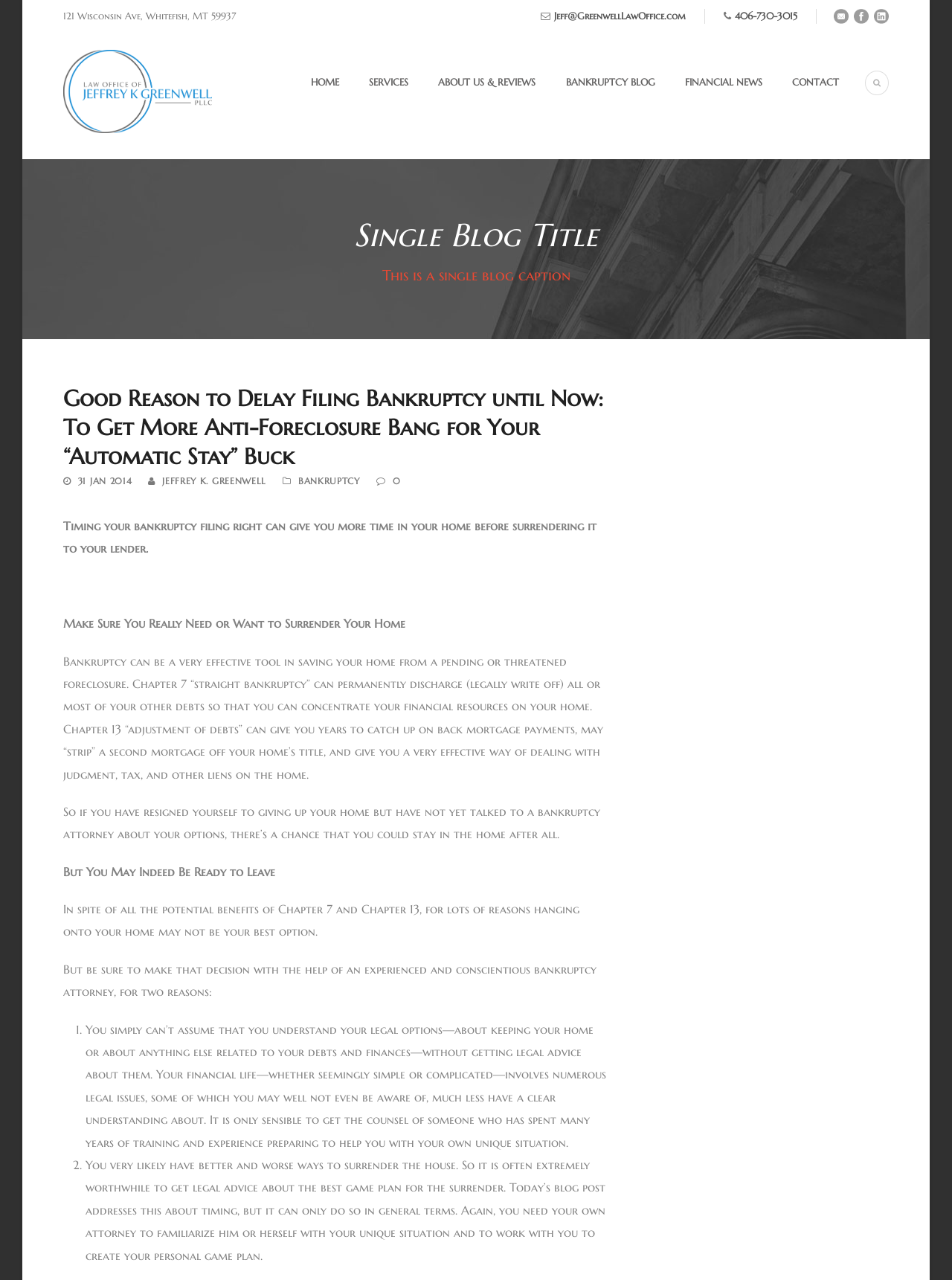What is the topic of the blog post?
Using the visual information, reply with a single word or short phrase.

Bankruptcy